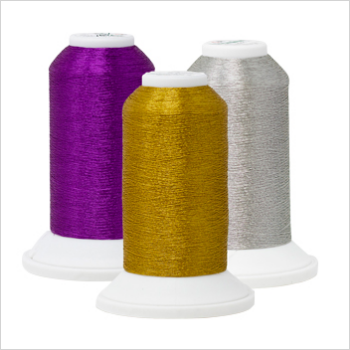Please study the image and answer the question comprehensively:
How many meters of thread are in each spool?

According to the caption, each spool contains 2500 meters of high-quality thread, ensuring longevity and durability.